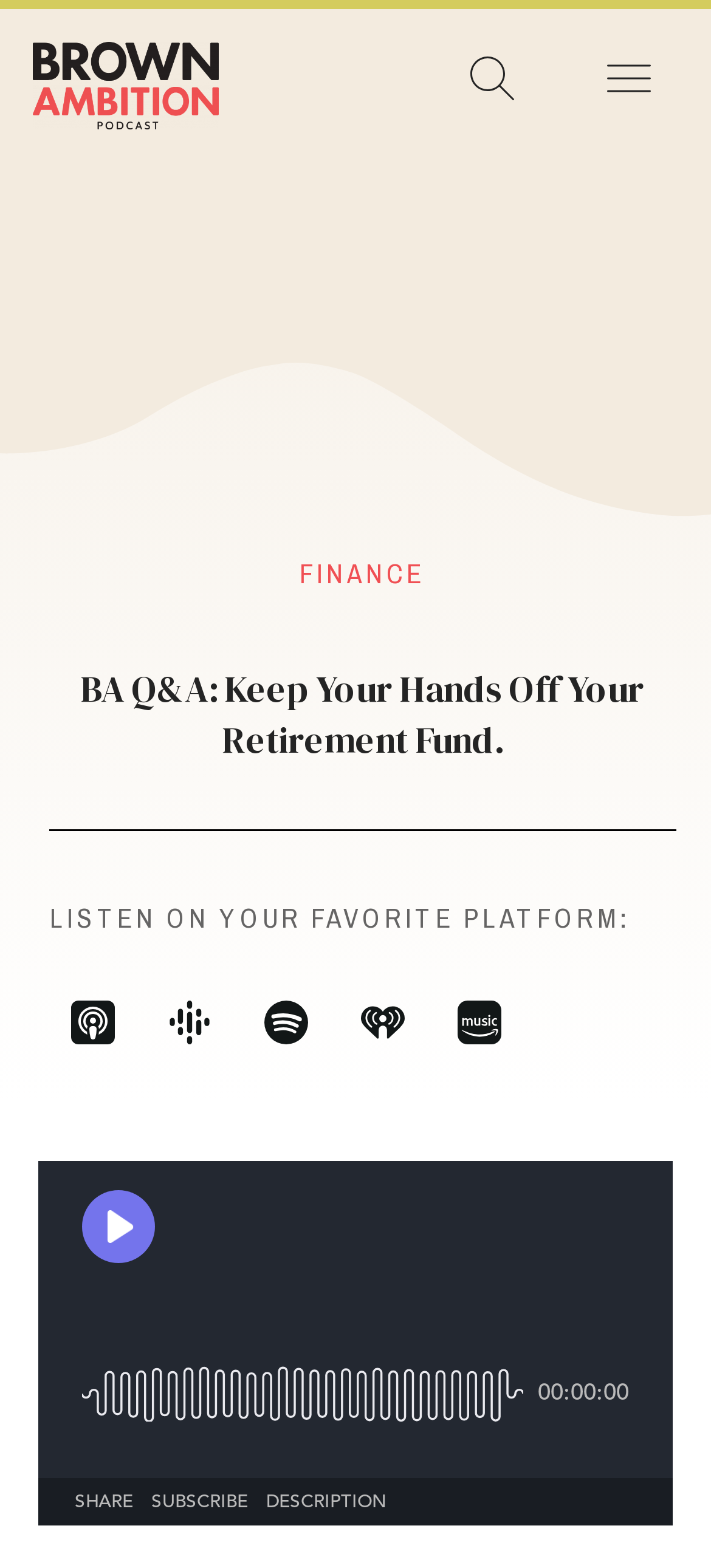How many links are there to listen to the podcast?
Please provide a single word or phrase answer based on the image.

5